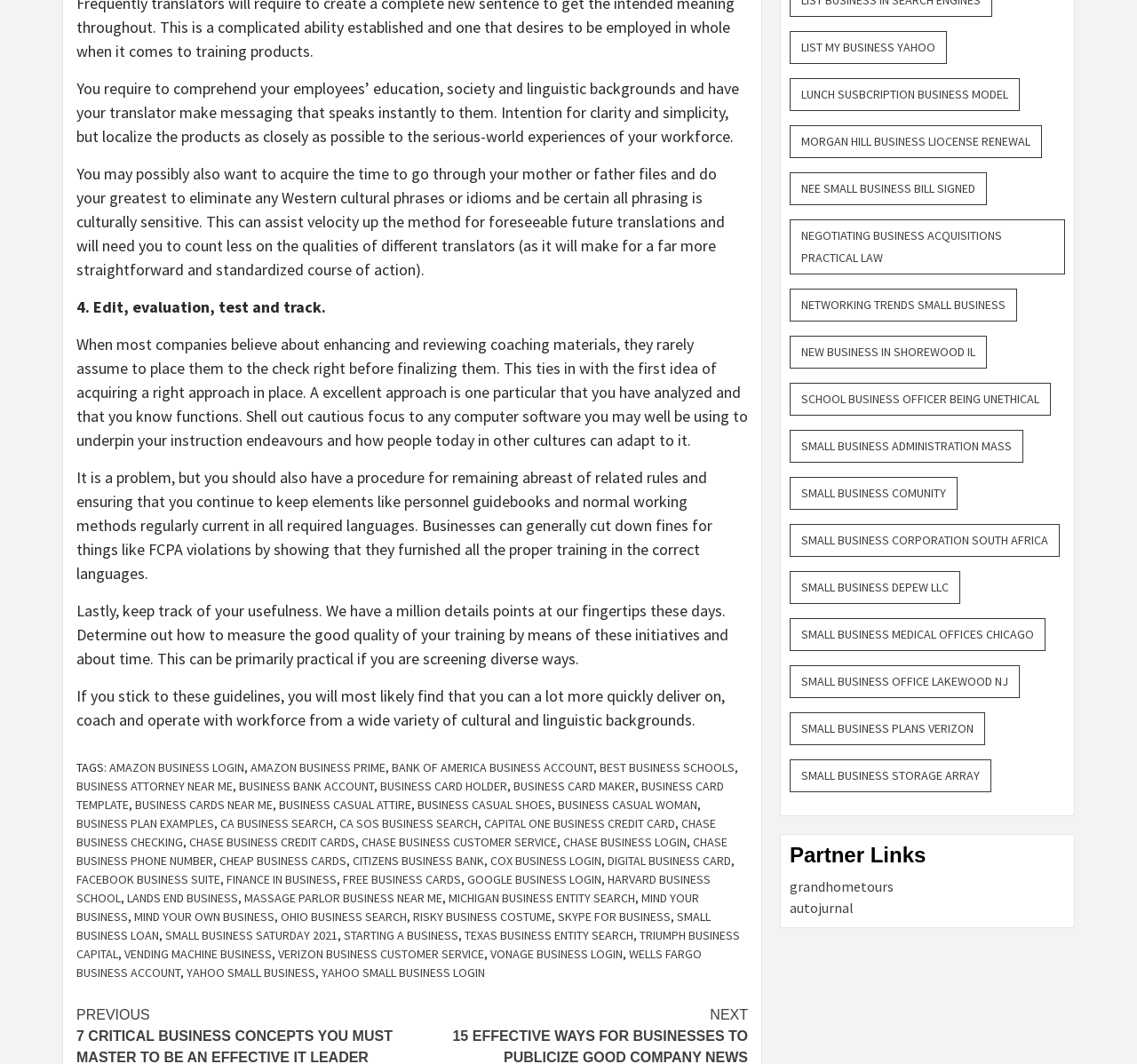What is the fourth step in creating effective training materials? Examine the screenshot and reply using just one word or a brief phrase.

Edit, review, test and track